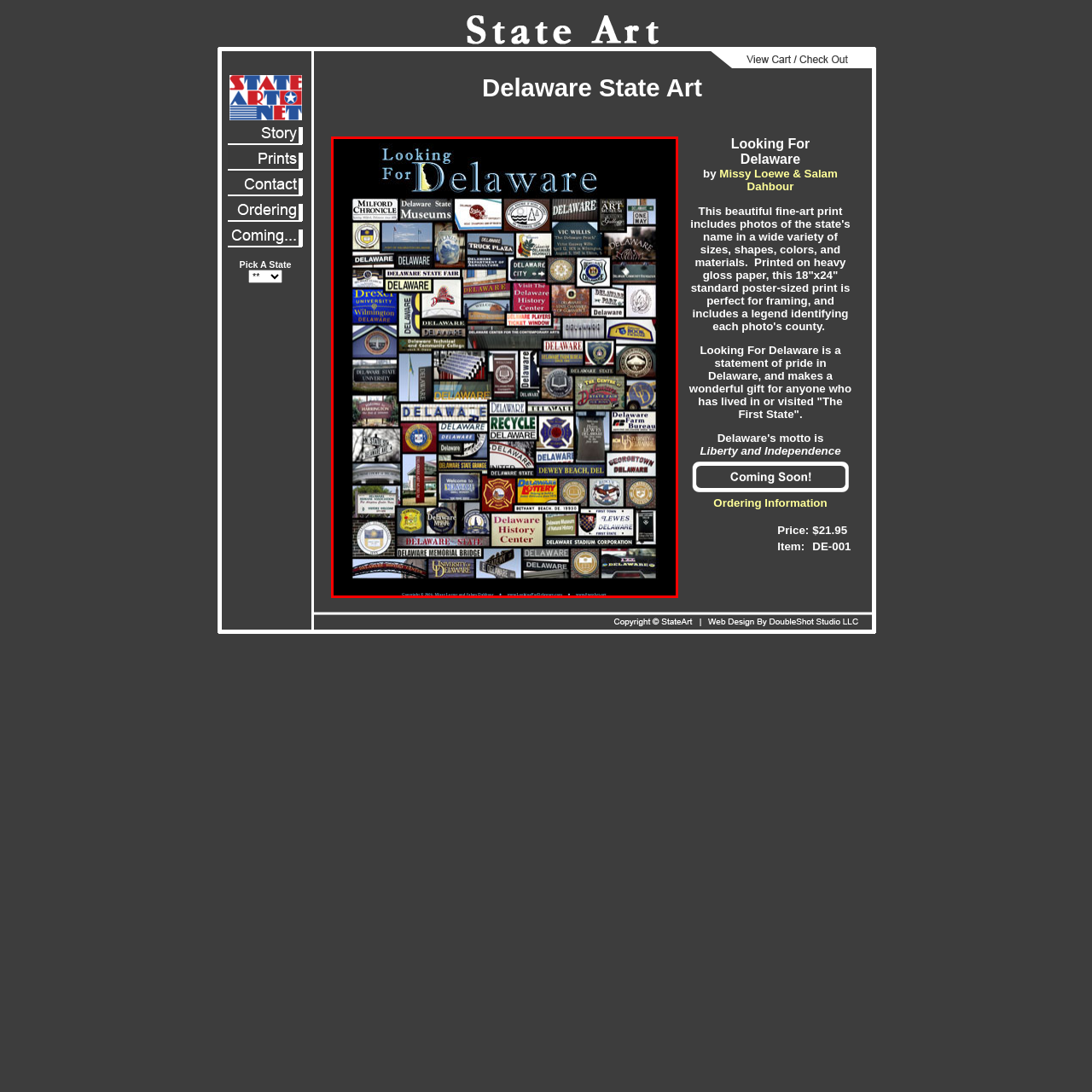Craft a detailed and vivid caption for the image that is highlighted by the red frame.

The image titled "Looking For Delaware" showcases a vibrant and eclectic collection of signs and symbols representing various facets of Delaware. Spanning a wide range of designs, the collage features everything from official state symbols and landmarks to local establishments like museums and shops. Each sign is creatively arranged against a striking black background, enhancing the visual appeal and pride in Delaware's diverse identity. This fine-art print, measuring 18"x24", is not only a decorative piece but also serves as a rich narrative of the state’s cultural and historical significance, making it a perfect gift for anyone who cherishes "The First State." The artwork is printed on high-quality glossy paper, adding a polished finish suitable for framing.